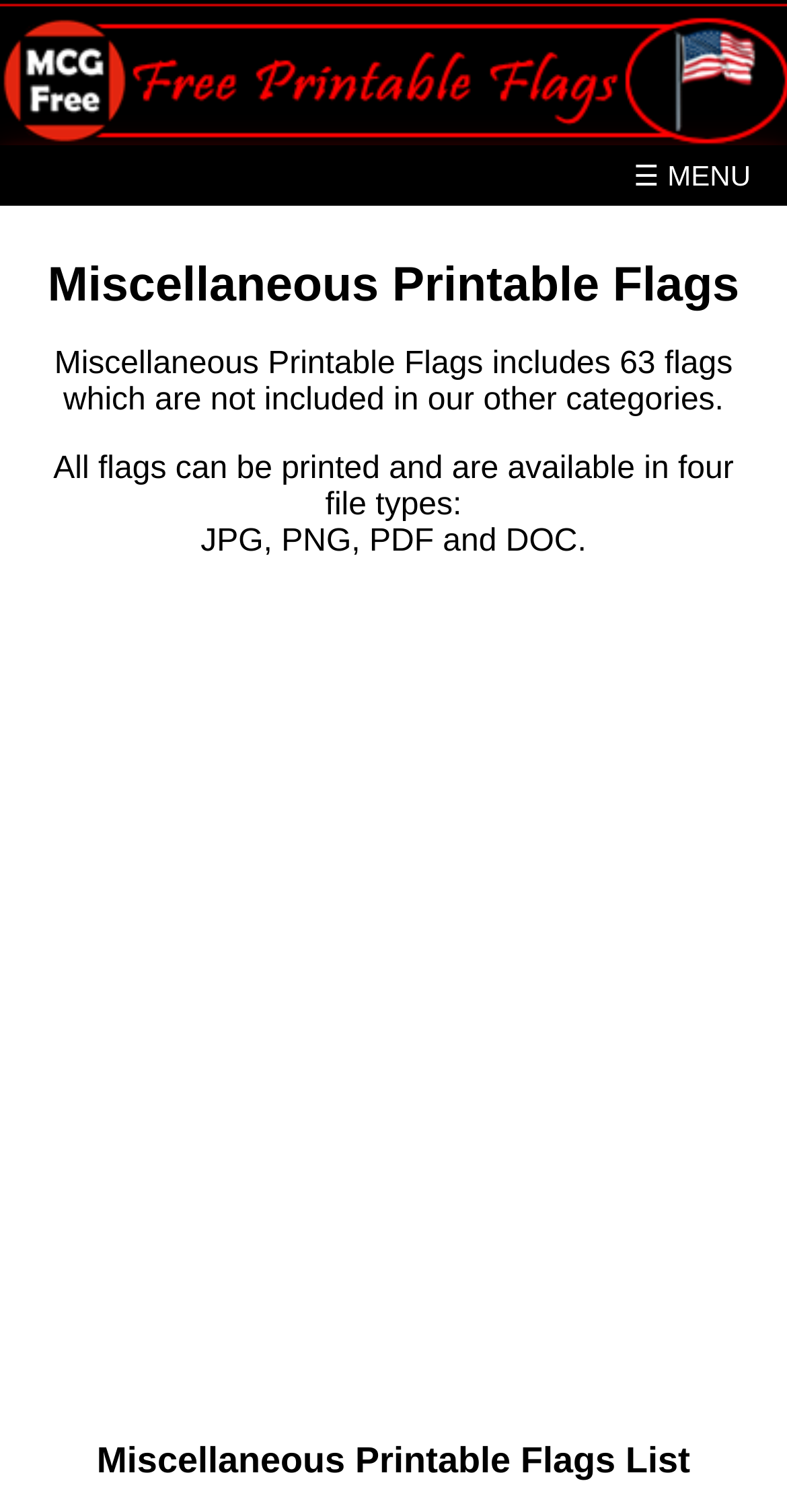Using the given element description, provide the bounding box coordinates (top-left x, top-left y, bottom-right x, bottom-right y) for the corresponding UI element in the screenshot: ☰ MENU

[0.759, 0.096, 1.0, 0.136]